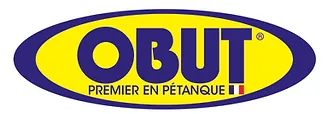What is the dominant color of the OBUT logo's background?
Look at the image and answer the question using a single word or phrase.

Yellow